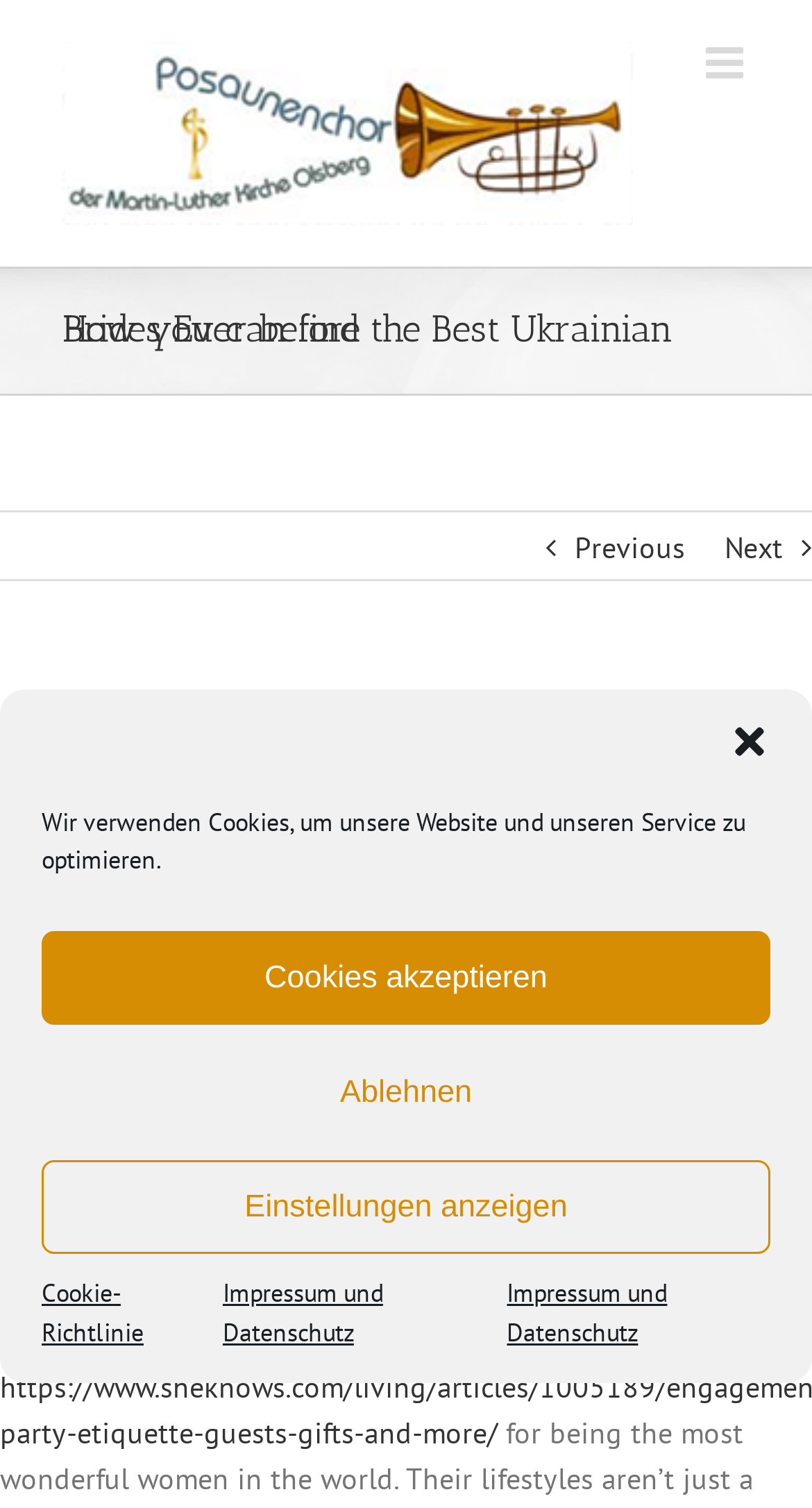Please find the bounding box for the following UI element description. Provide the coordinates in (top-left x, top-left y, bottom-right x, bottom-right y) format, with values between 0 and 1: Cookies akzeptieren

[0.051, 0.617, 0.949, 0.68]